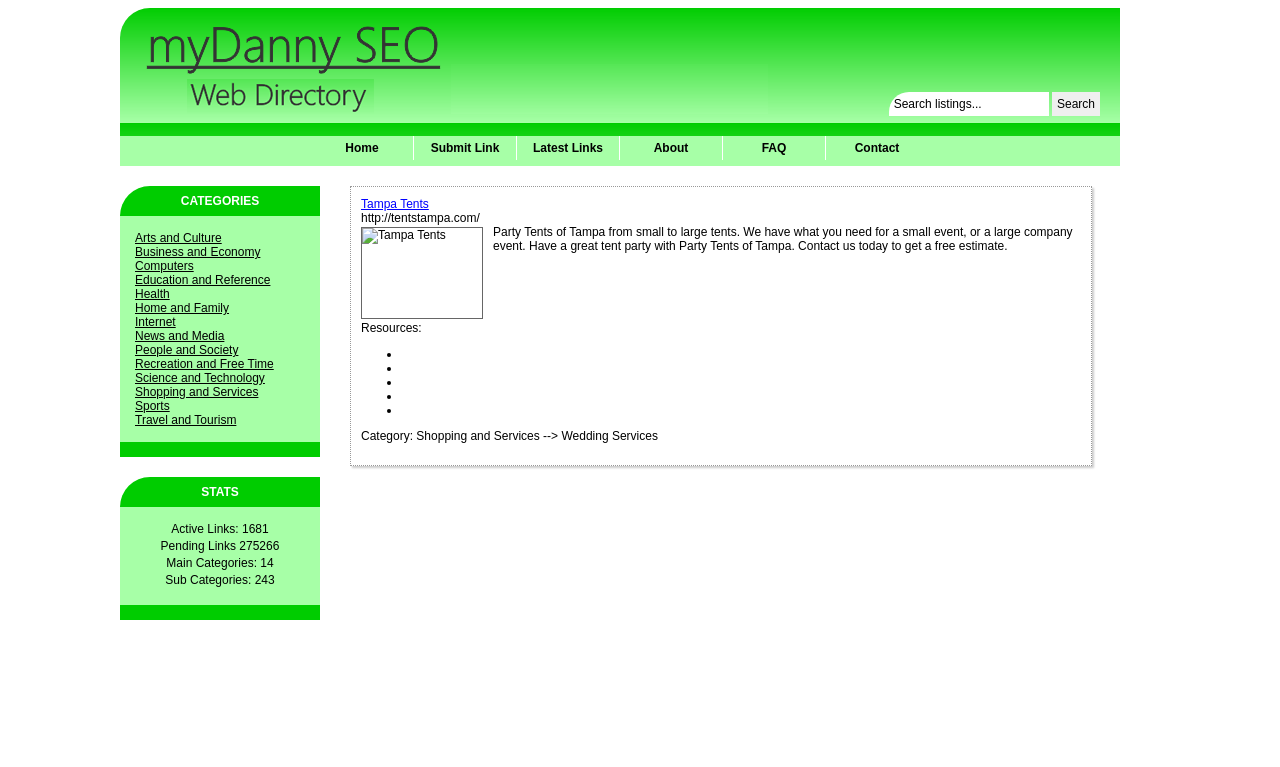Please provide the bounding box coordinates for the UI element as described: "Recreation and Free Time". The coordinates must be four floats between 0 and 1, represented as [left, top, right, bottom].

[0.105, 0.465, 0.214, 0.484]